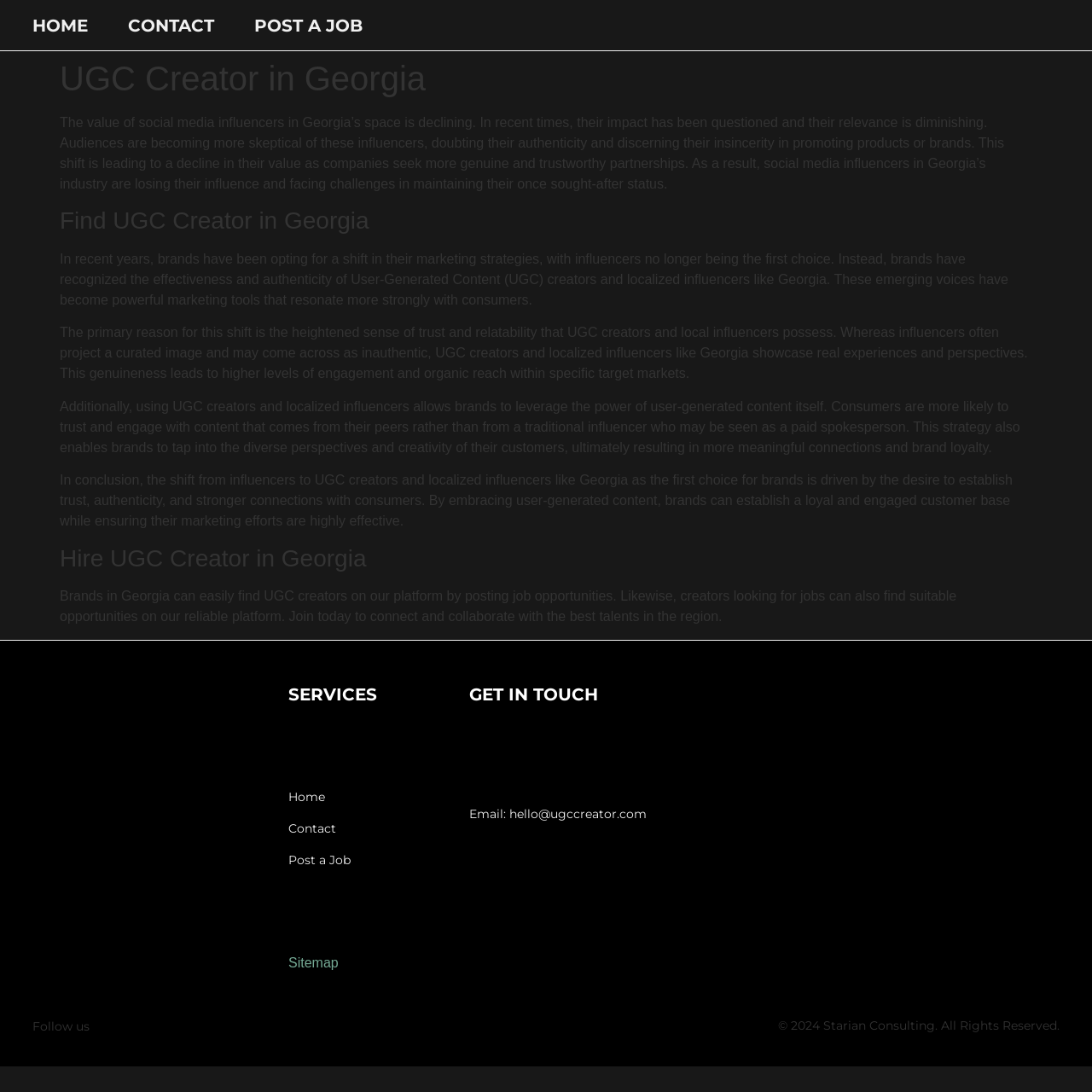Extract the bounding box coordinates of the UI element described by: "Email: hello@ugccreator.com". The coordinates should include four float numbers ranging from 0 to 1, e.g., [left, top, right, bottom].

[0.43, 0.739, 0.633, 0.752]